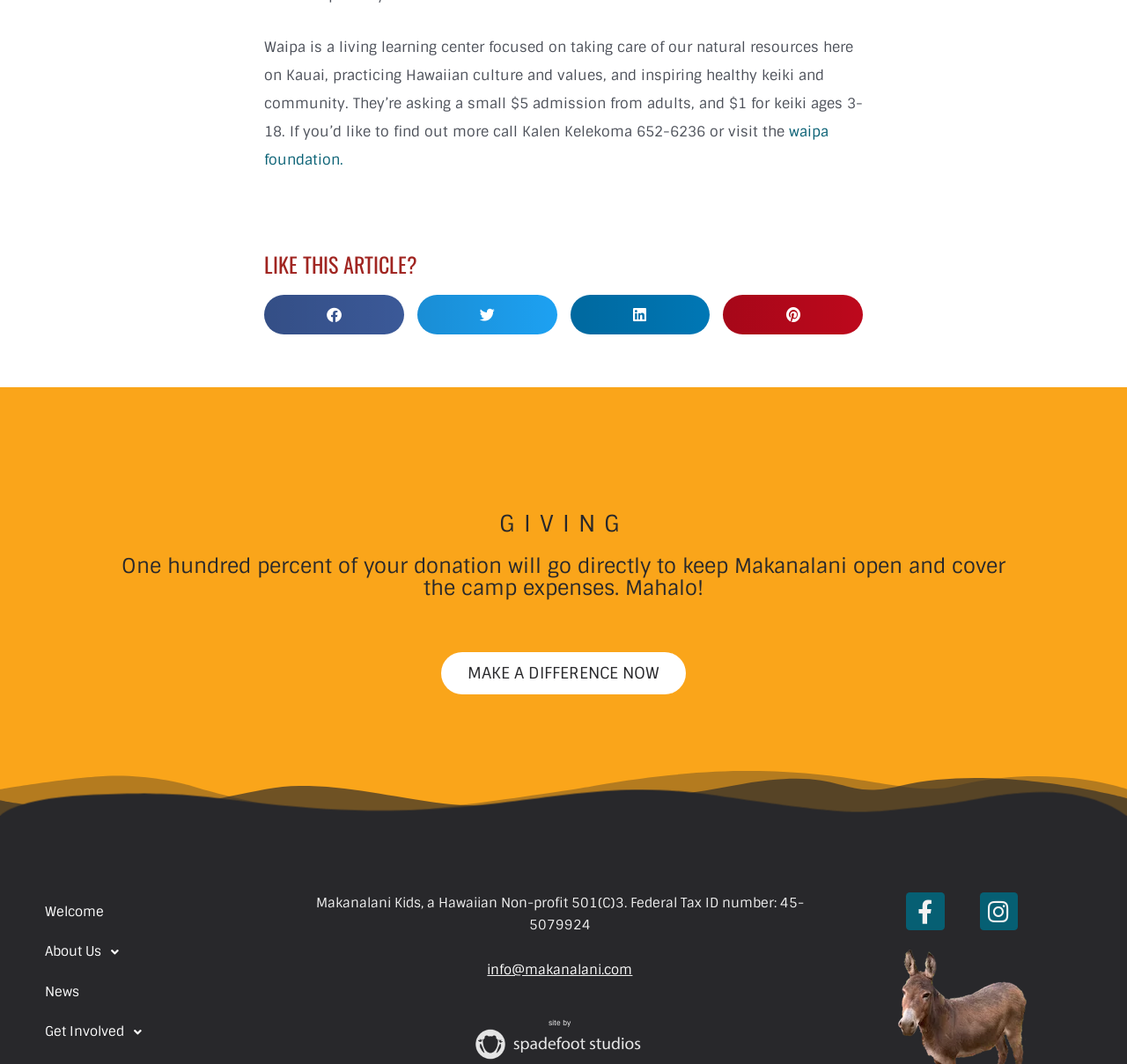Please pinpoint the bounding box coordinates for the region I should click to adhere to this instruction: "Contact via email".

[0.432, 0.903, 0.561, 0.919]